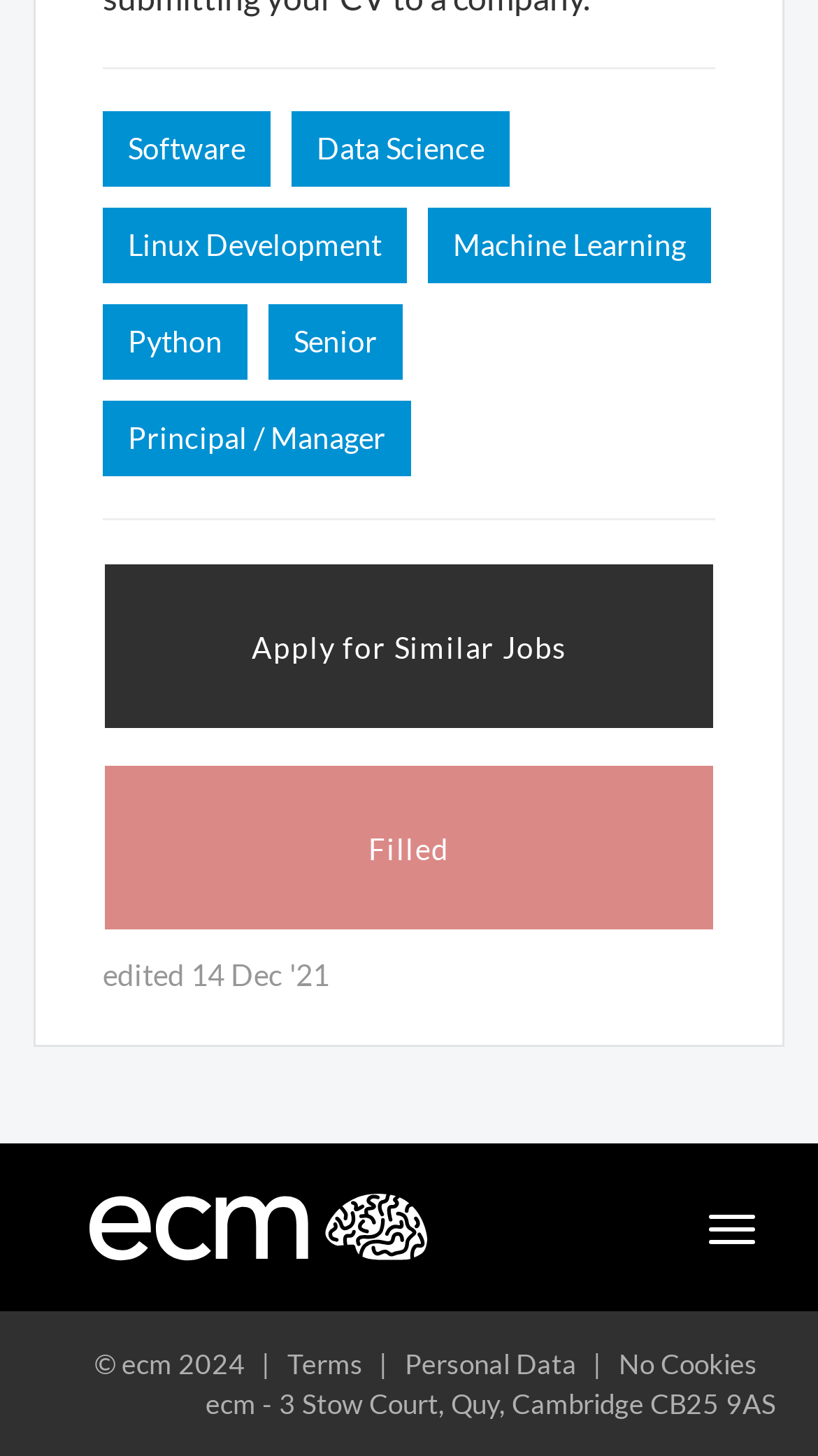What is the company name and address?
Deliver a detailed and extensive answer to the question.

At the bottom of the webpage, I found a static text element containing the company name and address, which is 'ecm, 3 Stow Court, Quy, Cambridge CB25 9AS'.